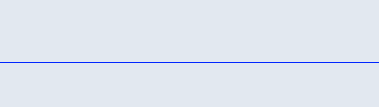Analyze the image and describe all key details you can observe.

The image appears to be an illustration related to configuring web management settings for a phone, specifically concerning the re-enablement of the web management user interface for user authentication. The accompanying text emphasizes navigating through various settings on the phone, including the paths to access the 'Administration Settings' and 'Web Server Configuration' menus. It highlights essential steps, such as entering administrator credentials and adjusting parameters for web server access, ensuring proper connectivity and authentication procedures are followed. This guidance is crucial for users looking to integrate the phone with systems like Lync.